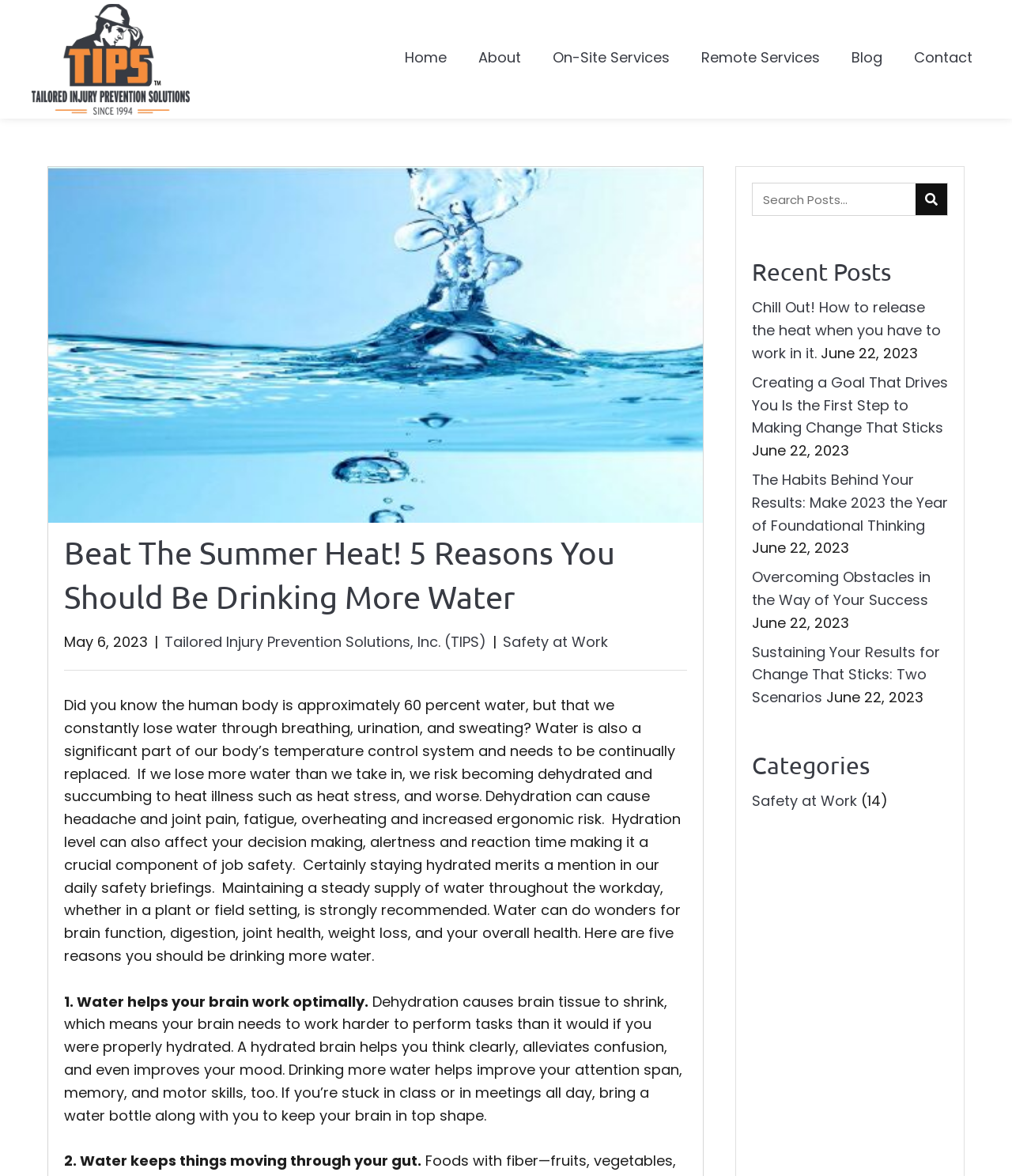Give a short answer to this question using one word or a phrase:
What is the category of the recent post 'Chill Out! How to release the heat when you have to work in it.'?

Safety at Work